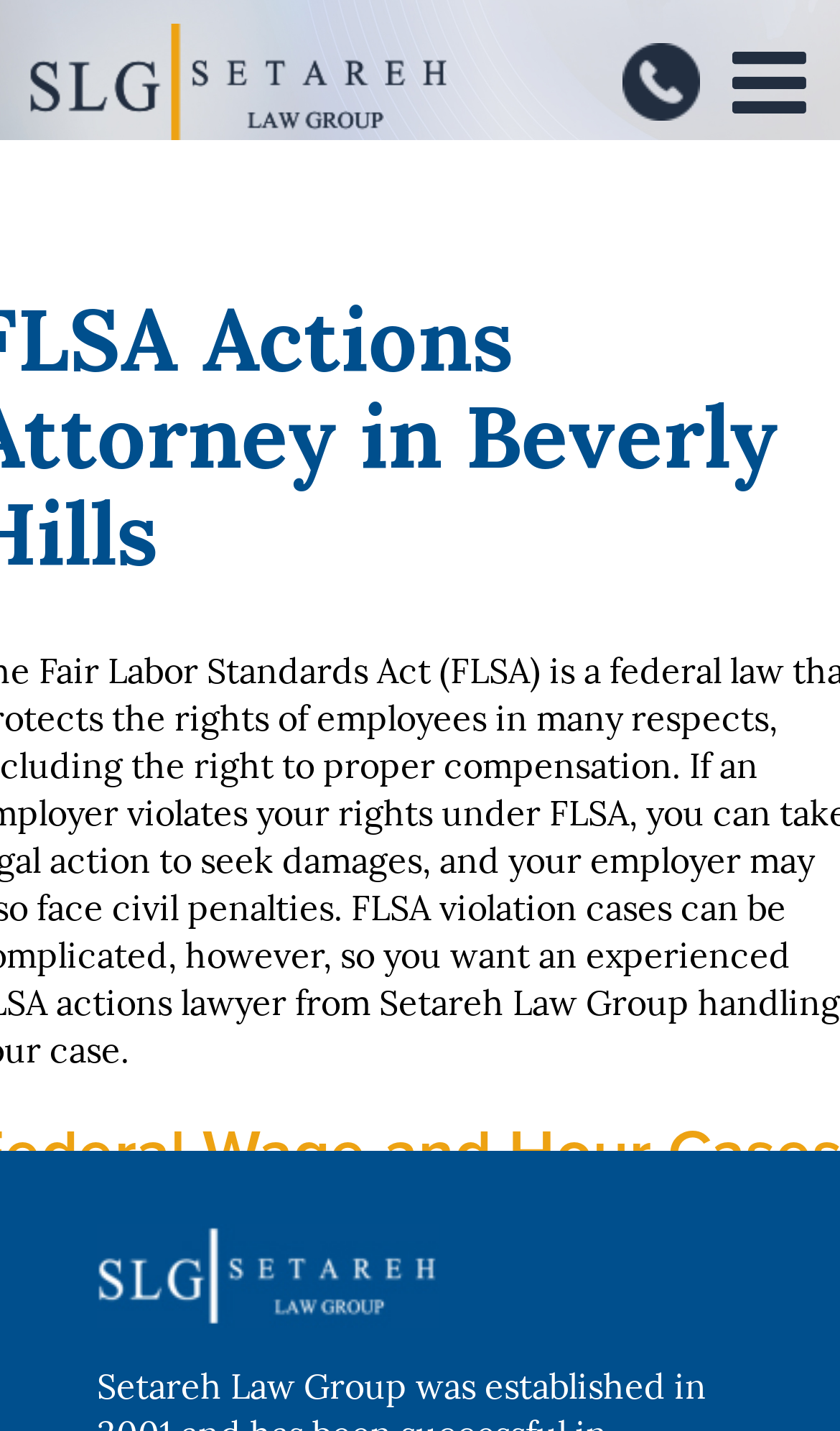What is the logo of the law group?
Look at the screenshot and give a one-word or phrase answer.

Setareh Law Group Logo